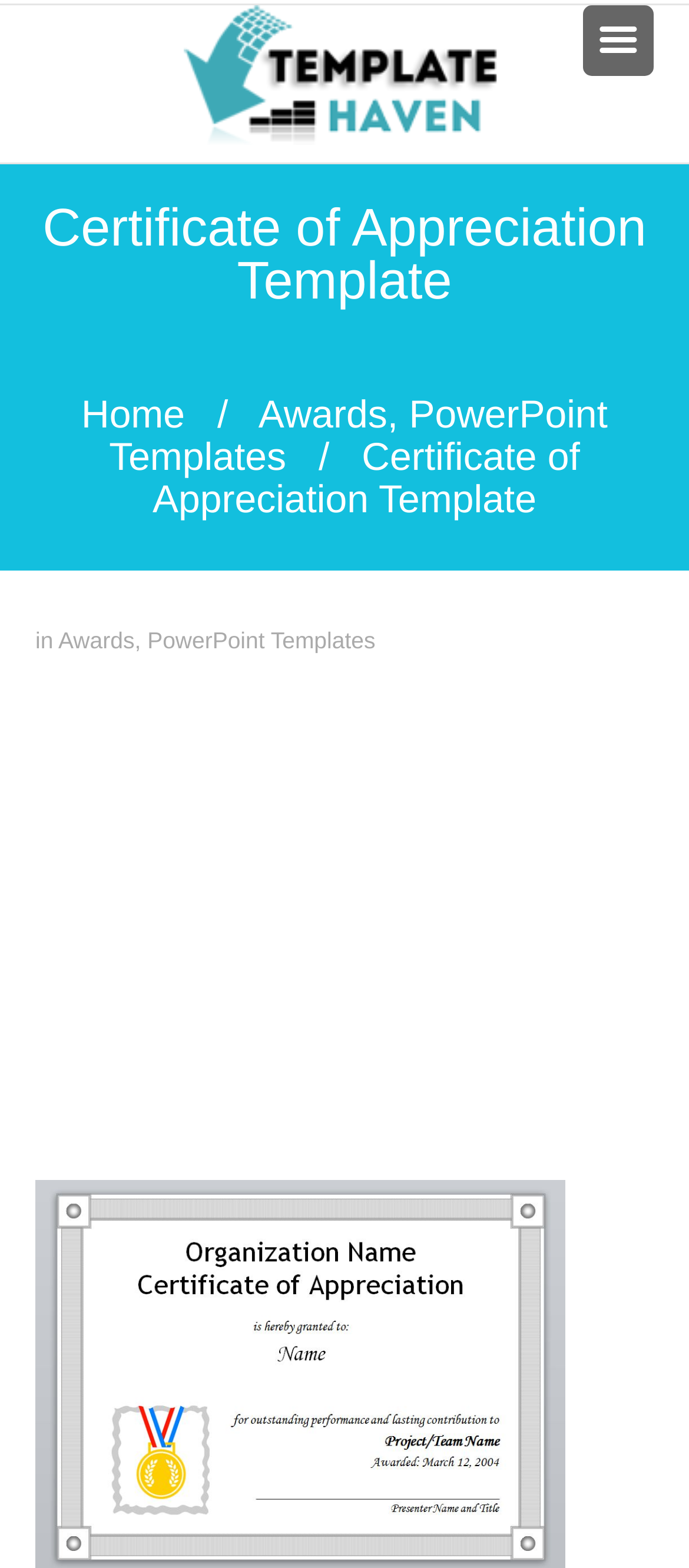Bounding box coordinates are specified in the format (top-left x, top-left y, bottom-right x, bottom-right y). All values are floating point numbers bounded between 0 and 1. Please provide the bounding box coordinate of the region this sentence describes: PowerPoint Templates

[0.214, 0.4, 0.545, 0.417]